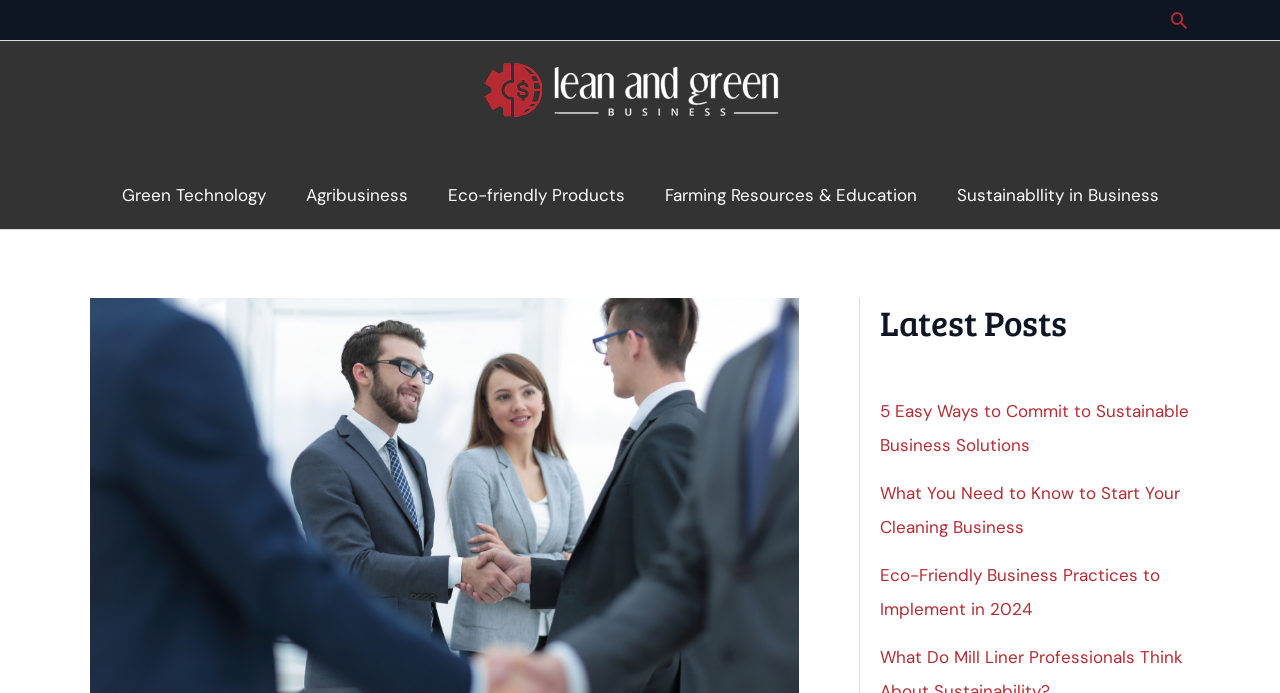Extract the bounding box coordinates for the HTML element that matches this description: "aria-label="Search icon link"". The coordinates should be four float numbers between 0 and 1, i.e., [left, top, right, bottom].

[0.912, 0.013, 0.93, 0.045]